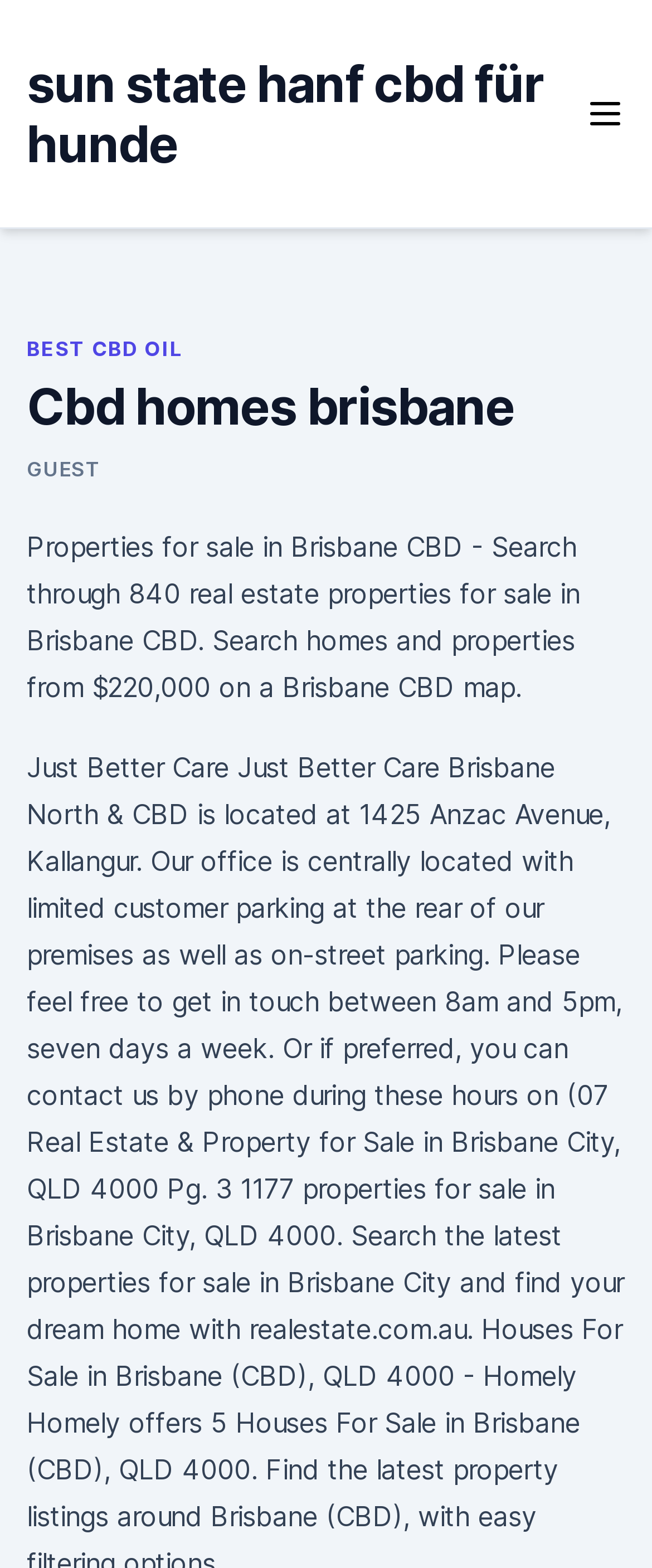Give a one-word or short-phrase answer to the following question: 
What is the name of the CBD oil product mentioned on the webpage?

BEST CBD OIL